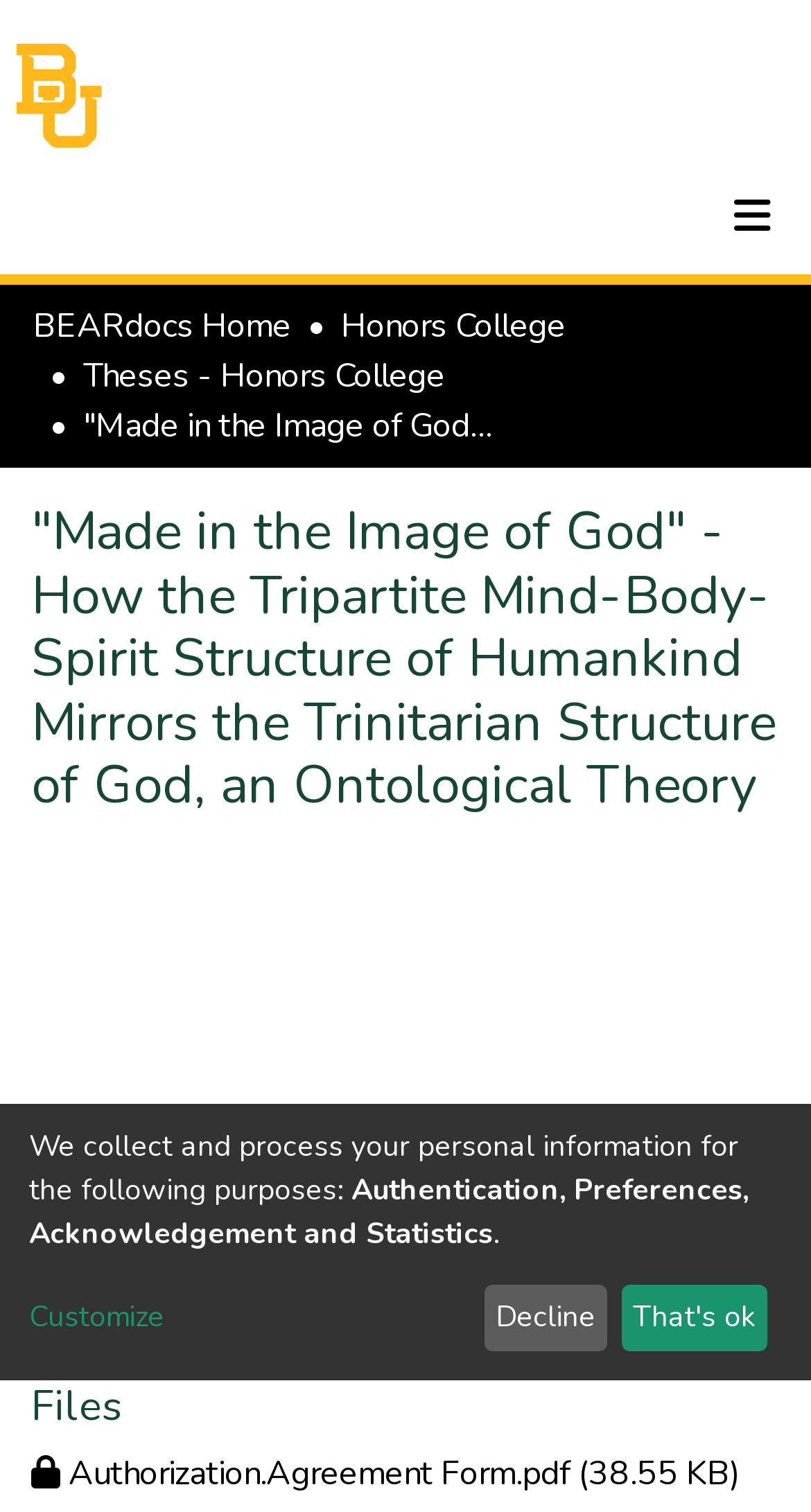What is the title or heading displayed on the webpage?

"Made in the Image of God" - How the Tripartite Mind-Body-Spirit Structure of Humankind Mirrors the Trinitarian Structure of God, an Ontological Theory